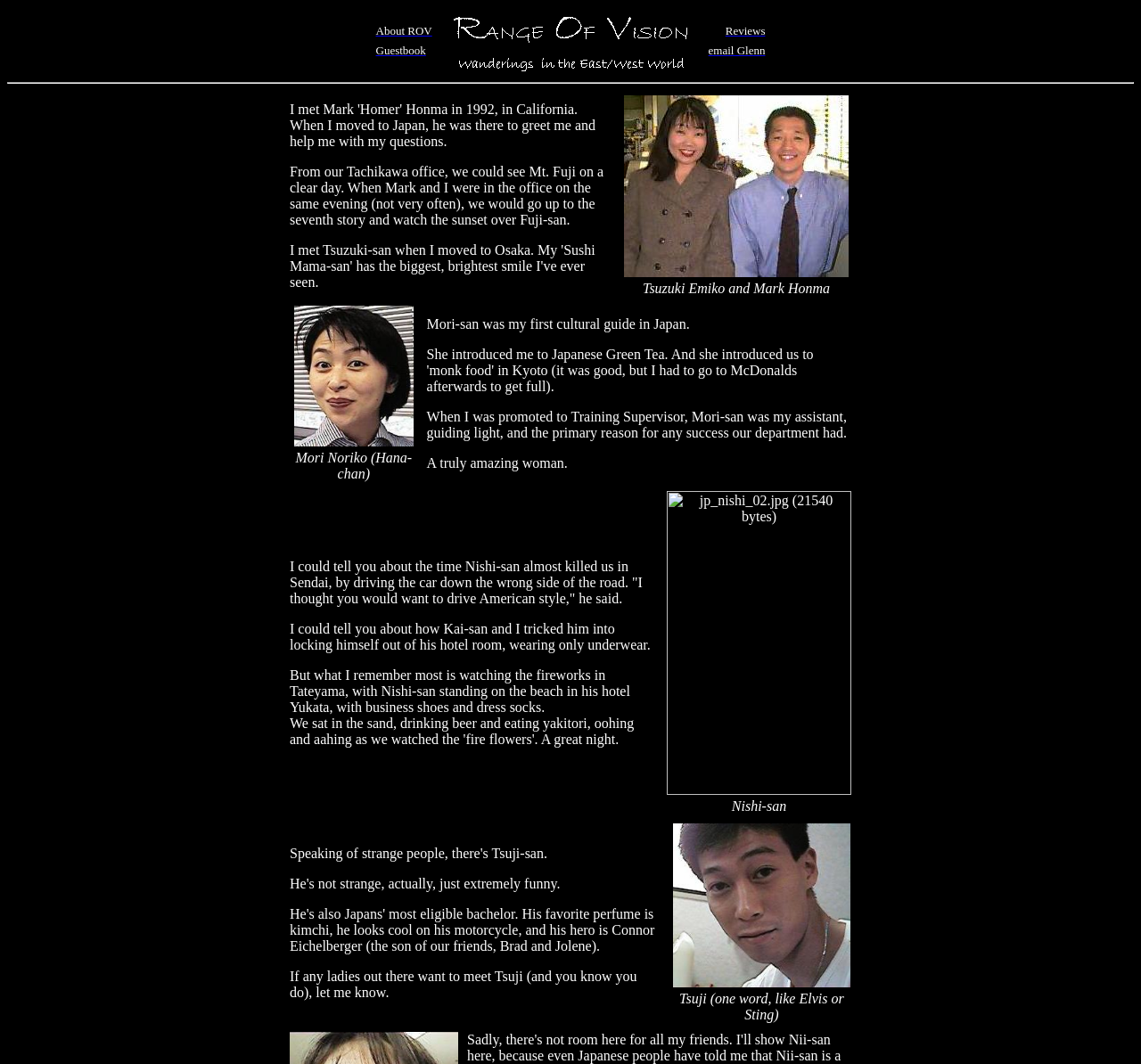Provide an in-depth caption for the elements present on the webpage.

This webpage is about the author's friends in Japan. At the top, there is a navigation section with three columns, each containing links to "About ROV", "Guestbook", and "Reviews email Glenn", respectively. Below this section, there is a horizontal separator line.

The main content of the webpage is divided into four sections, each describing a different friend. The first section is about Mark "Homer" Honma and Tsuzuki Emiko, with a photo of the two on the right side. The text describes how the author met Mark in California and later in Japan, and how they would watch the sunset over Mt. Fuji together.

The second section is about Mori Noriko, also known as Hana-chan, with a photo of her on the left side. The text describes how Mori-san was the author's cultural guide in Japan, introducing them to Japanese Green Tea and "monk food" in Kyoto.

The third section is about Nishi-san, with a photo of him on the right side. The text shares some humorous anecdotes about Nishi-san, including a story about him driving on the wrong side of the road and another about him getting locked out of his hotel room.

The fourth and final section is about Tsuji-san, with a photo of him on the right side. The text describes Tsuji-san as extremely funny and Japan's most eligible bachelor, with a unique sense of style and a hero who is Connor Eichelberger.